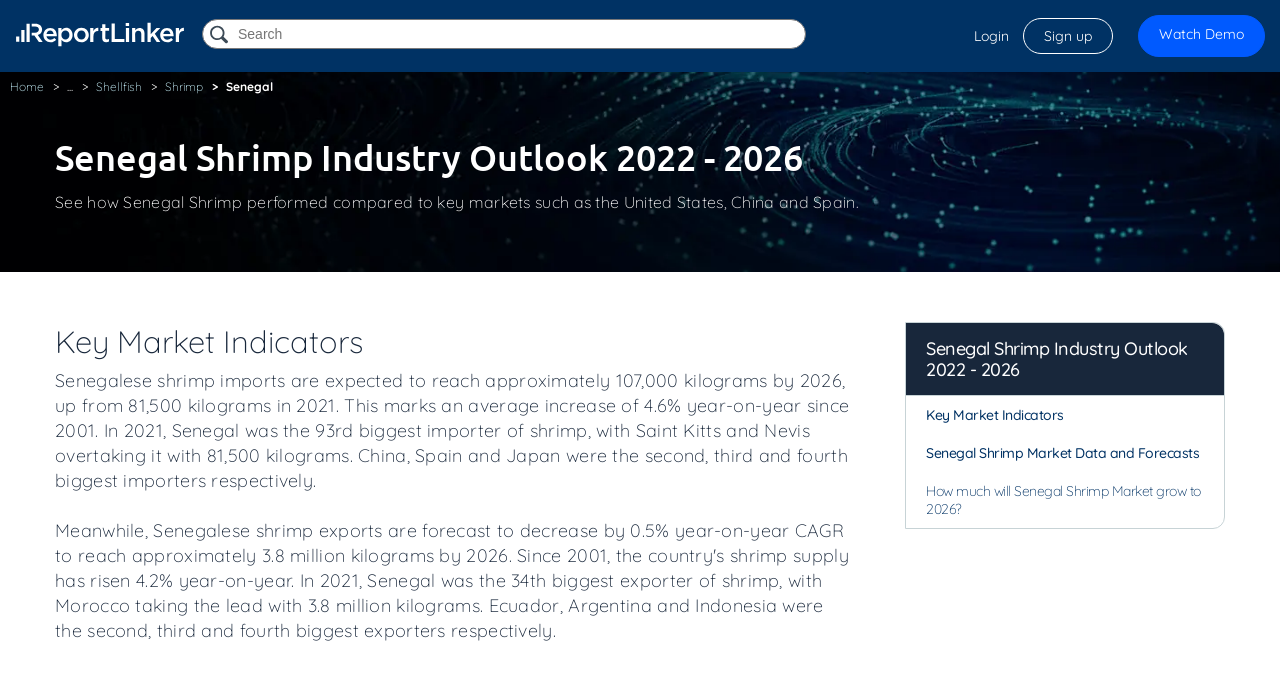Please specify the bounding box coordinates of the element that should be clicked to execute the given instruction: 'Login'. Ensure the coordinates are four float numbers between 0 and 1, expressed as [left, top, right, bottom].

[0.761, 0.039, 0.788, 0.065]